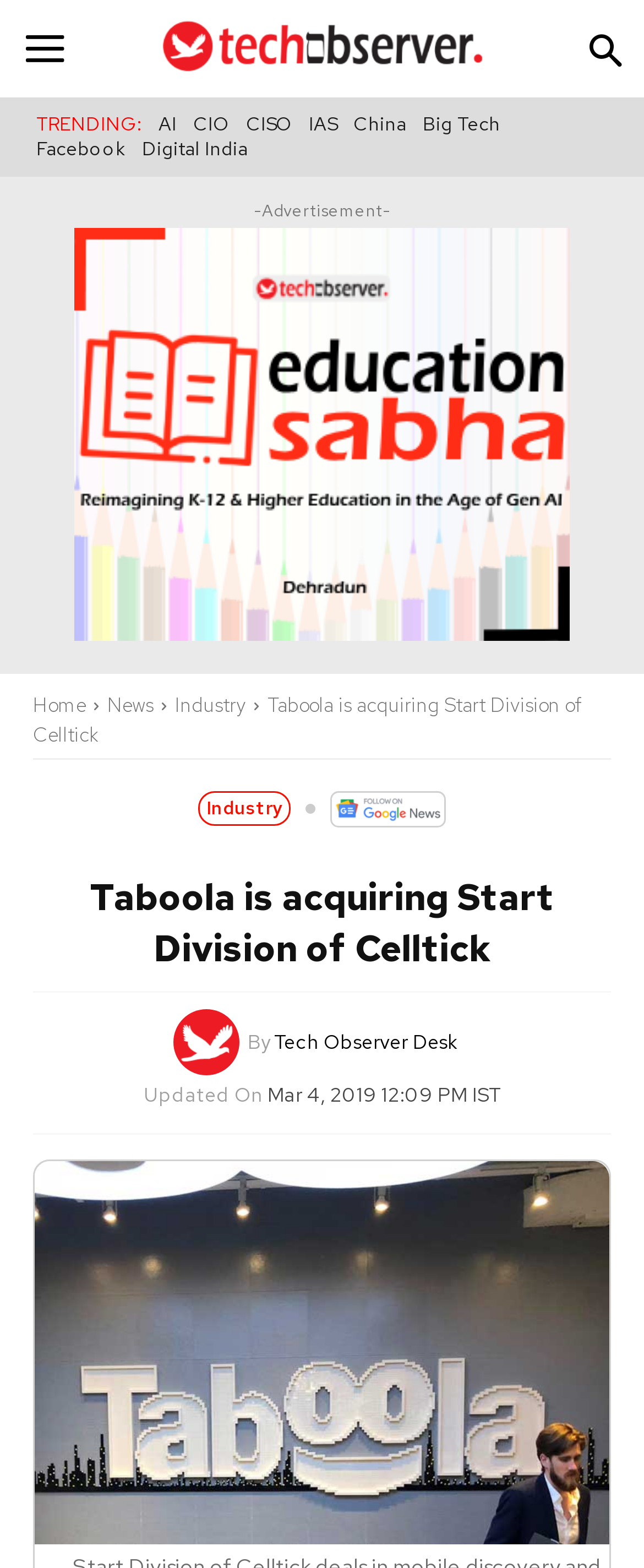Find the bounding box coordinates corresponding to the UI element with the description: "title="Tech Observer Magazine"". The coordinates should be formatted as [left, top, right, bottom], with values as floats between 0 and 1.

[0.186, 0.013, 0.814, 0.046]